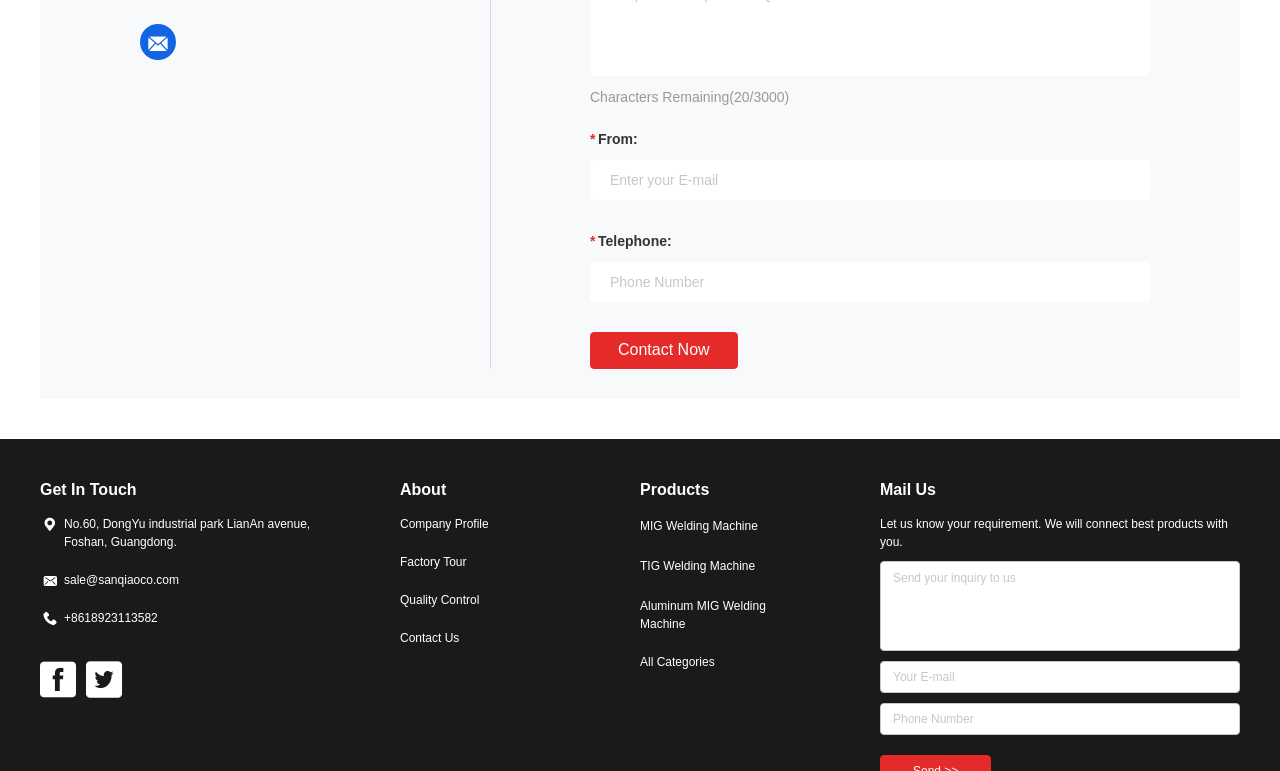What is the company's address?
Please analyze the image and answer the question with as much detail as possible.

The company's address can be found in the static text element, which provides the full address as 'No.60, DongYu industrial park LianAn avenue, Foshan, Guangdong.'.